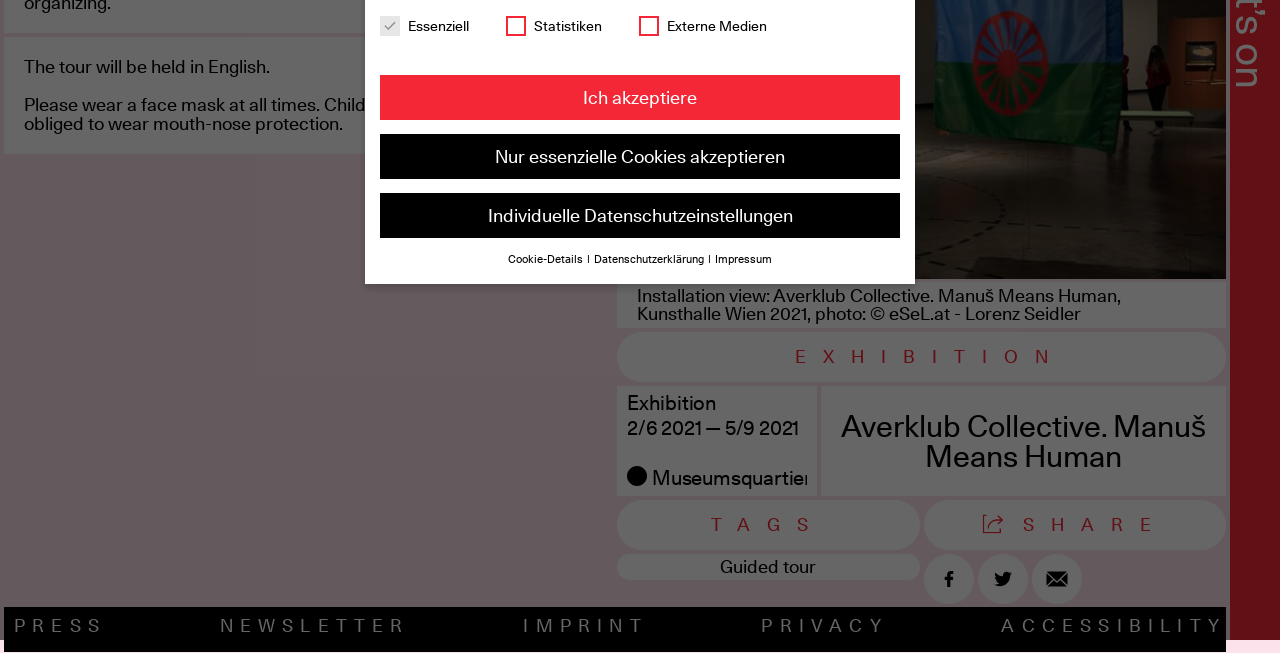Please provide the bounding box coordinates for the UI element as described: "Datenschutzerklärung". The coordinates must be four floats between 0 and 1, represented as [left, top, right, bottom].

[0.464, 0.385, 0.552, 0.408]